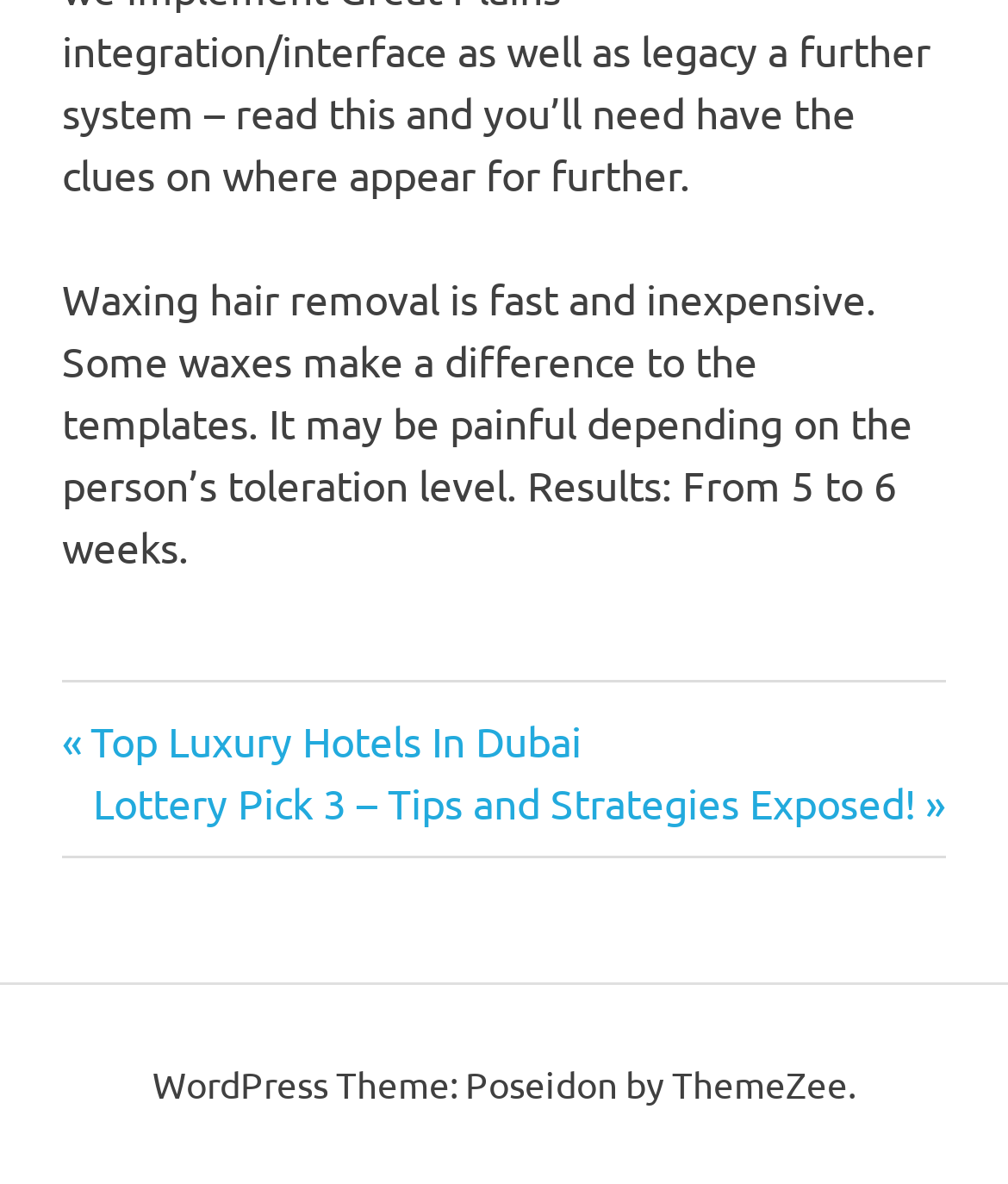Please respond to the question with a concise word or phrase:
What is the duration of waxing hair removal results?

5 to 6 weeks